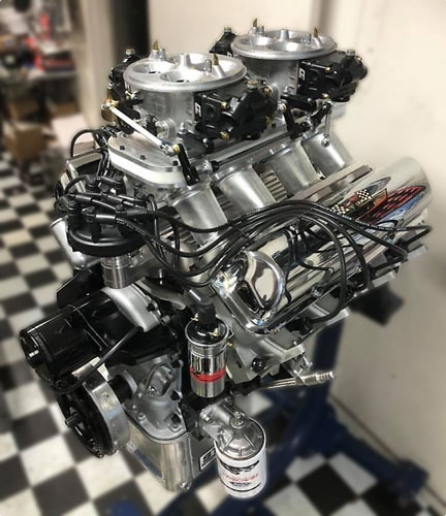Describe all significant details and elements found in the image.

The image showcases a high-performance engine, specifically an FE Specialties 427/511ci BEAST MOTOR, designed for superior power and efficiency. The engine features a polished aluminum intake manifold with two large carburetors mounted on top, enhancing fuel delivery and combustion efficiency. Visible wiring harnesses and fuel lines indicate sophisticated engineering for optimal performance. The engine is mounted on a blue engine stand, set against a backdrop of a classic black and white checkered floor that enhances the workshop aesthetic. This setup highlights the meticulous craftsmanship and attention to detail that FE Specialties emphasizes in their engine designs, ensuring durability and high performance during operation.